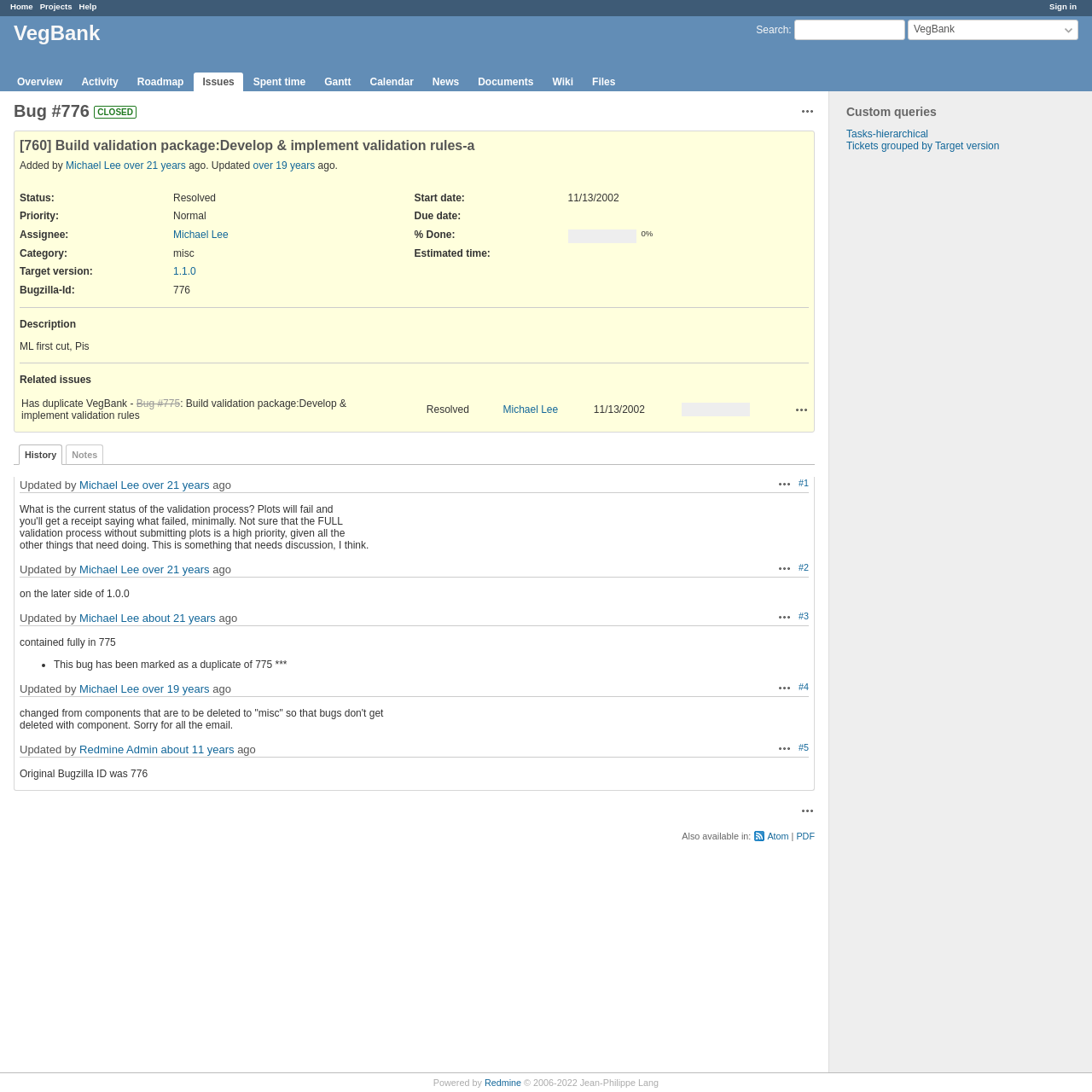Based on the image, please respond to the question with as much detail as possible:
What is the category of Bug #776?

I found the category of Bug #776 by looking at the 'Category:' label and its corresponding value 'misc' on the webpage.